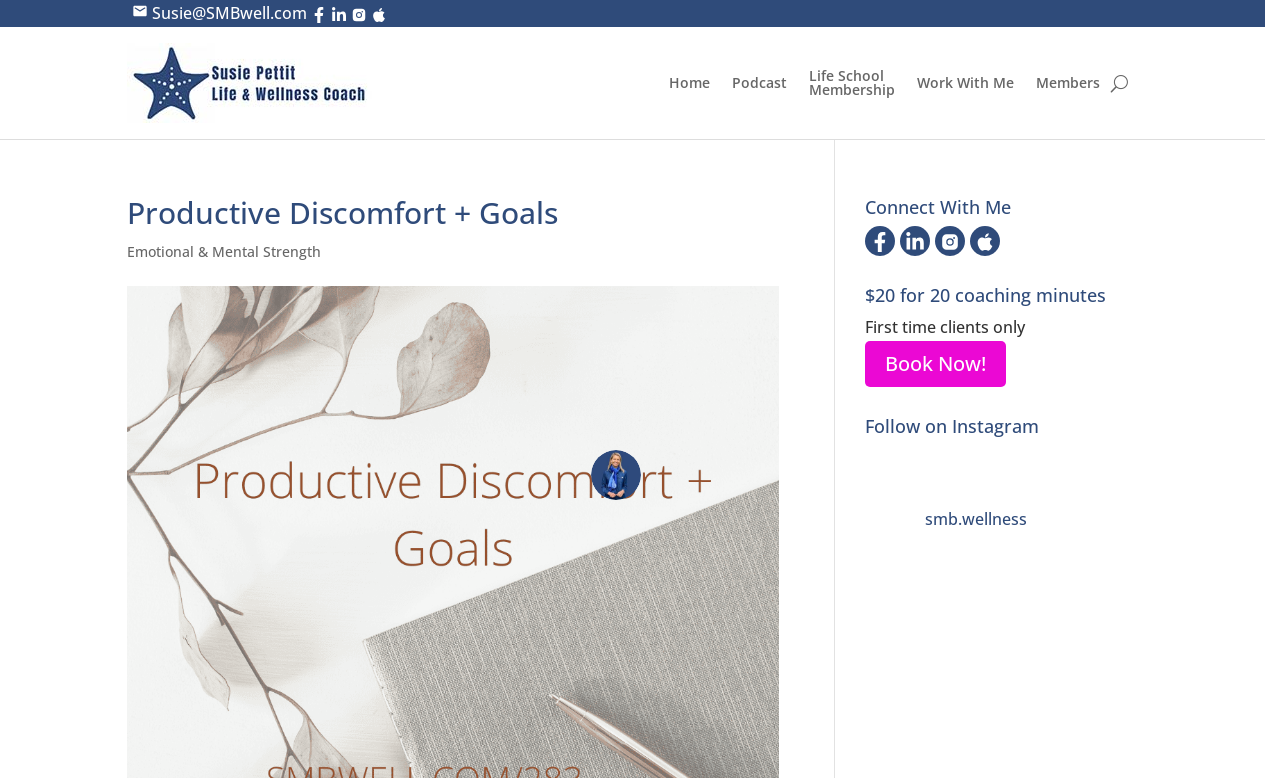Analyze the image and answer the question with as much detail as possible: 
What is the social media platform mentioned in the webpage?

I found the answer by looking at the links and images on the webpage, specifically the link 'Follow on Instagram' and the image with the Instagram logo, which indicates that Instagram is the social media platform mentioned.